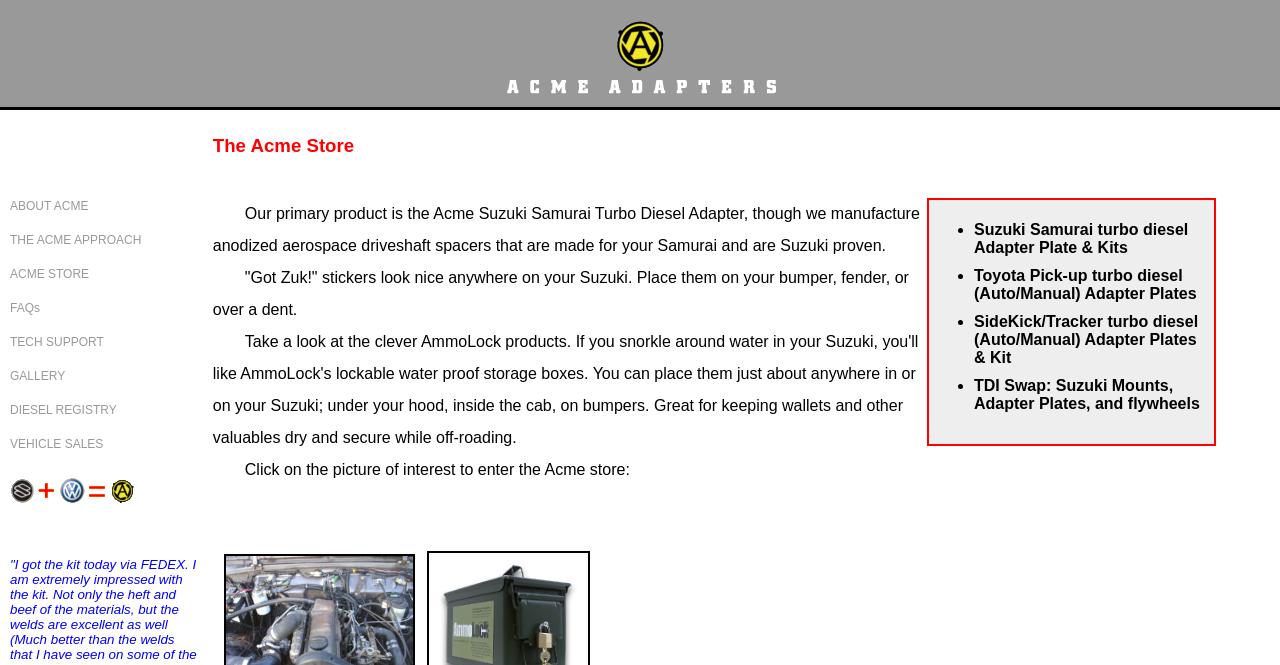Locate the bounding box coordinates of the UI element described by: "alt="Animated ACME ADAPTERS logo"". The bounding box coordinates should consist of four float numbers between 0 and 1, i.e., [left, top, right, bottom].

[0.479, 0.086, 0.521, 0.111]